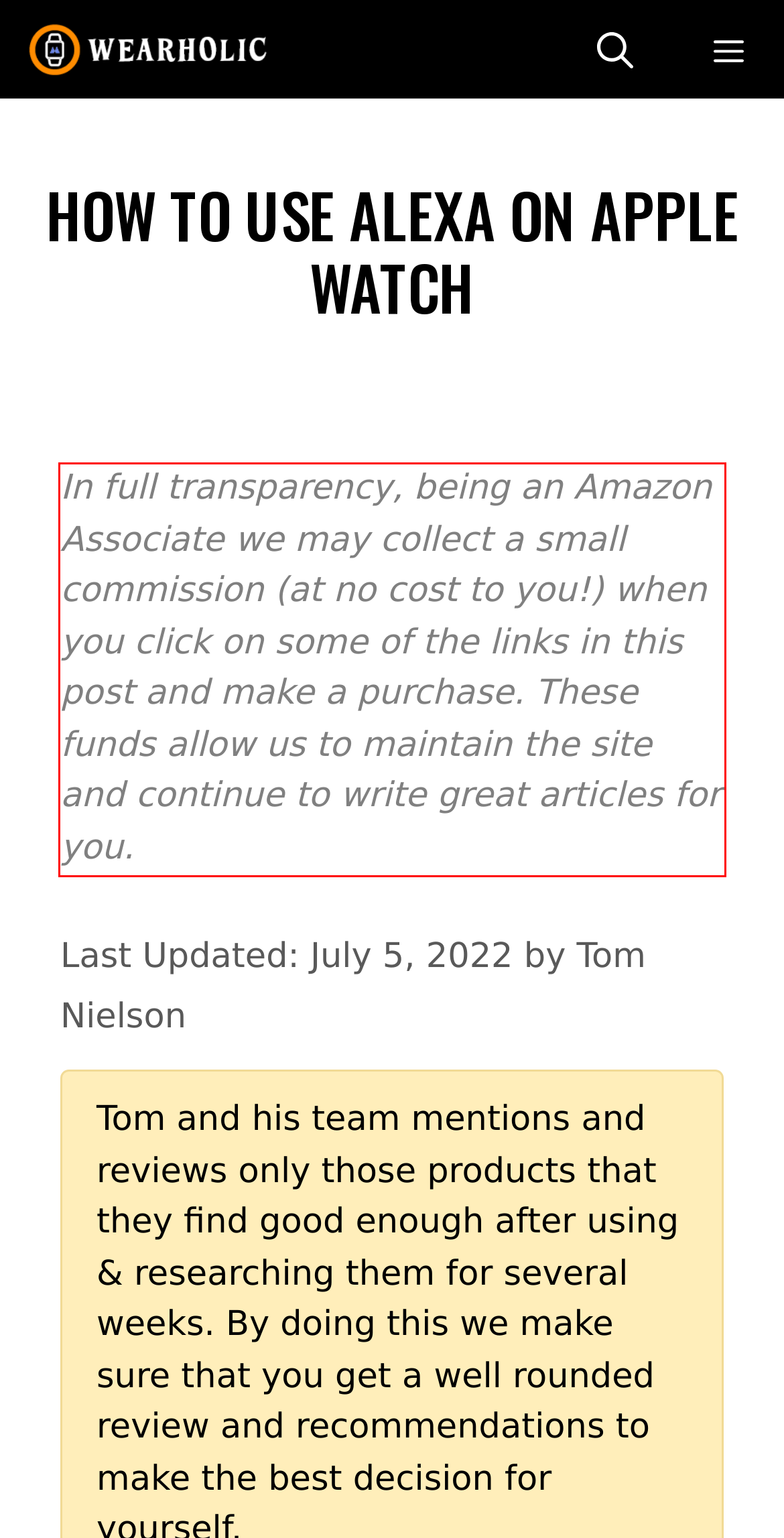You are provided with a screenshot of a webpage that includes a UI element enclosed in a red rectangle. Extract the text content inside this red rectangle.

In full transparency, being an Amazon Associate we may collect a small commission (at no cost to you!) when you click on some of the links in this post and make a purchase. These funds allow us to maintain the site and continue to write great articles for you.